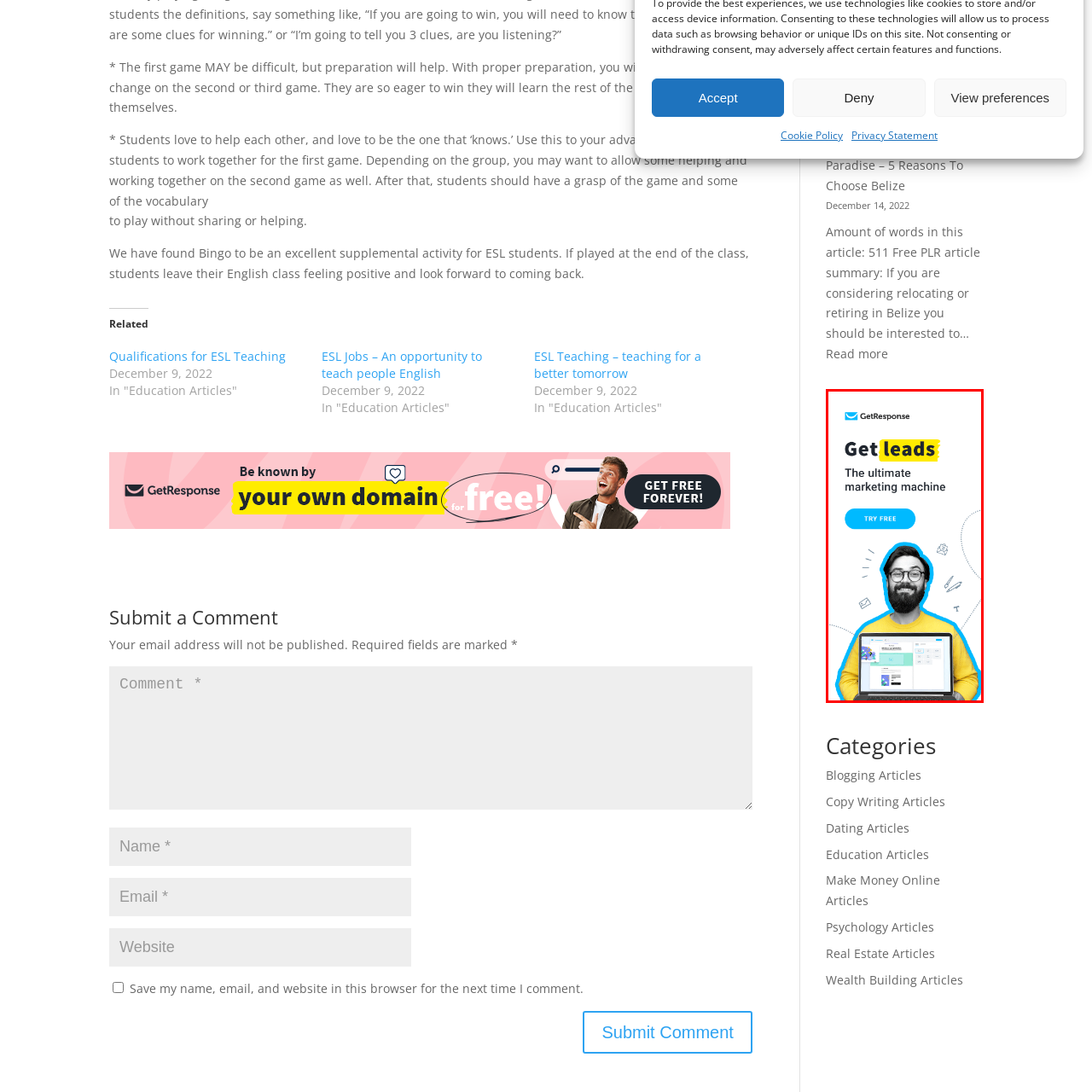What is the purpose of the platform?
Refer to the image highlighted by the red box and give a one-word or short-phrase answer reflecting what you see.

Lead generation